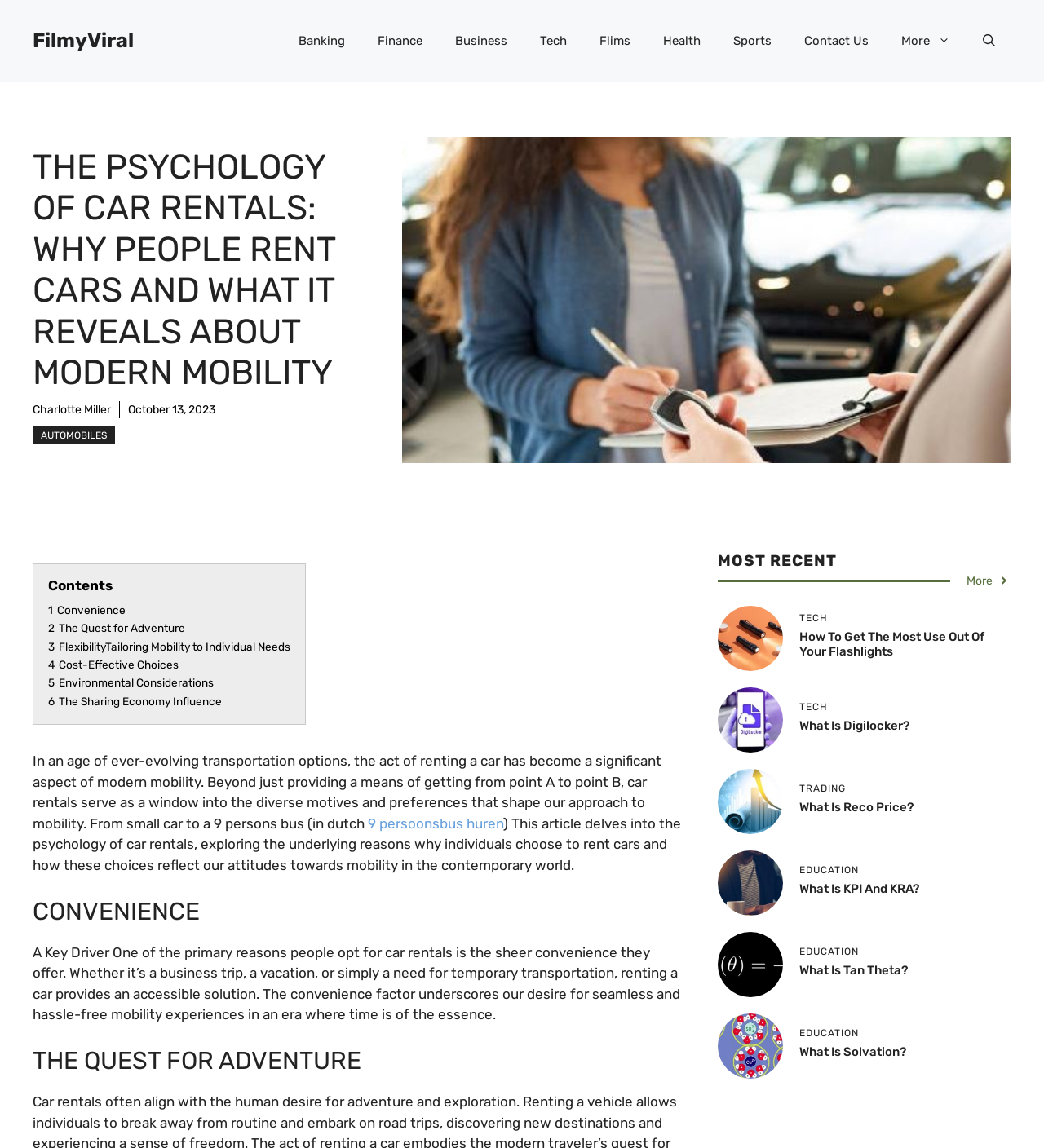Kindly determine the bounding box coordinates of the area that needs to be clicked to fulfill this instruction: "Open the search".

[0.926, 0.014, 0.969, 0.057]